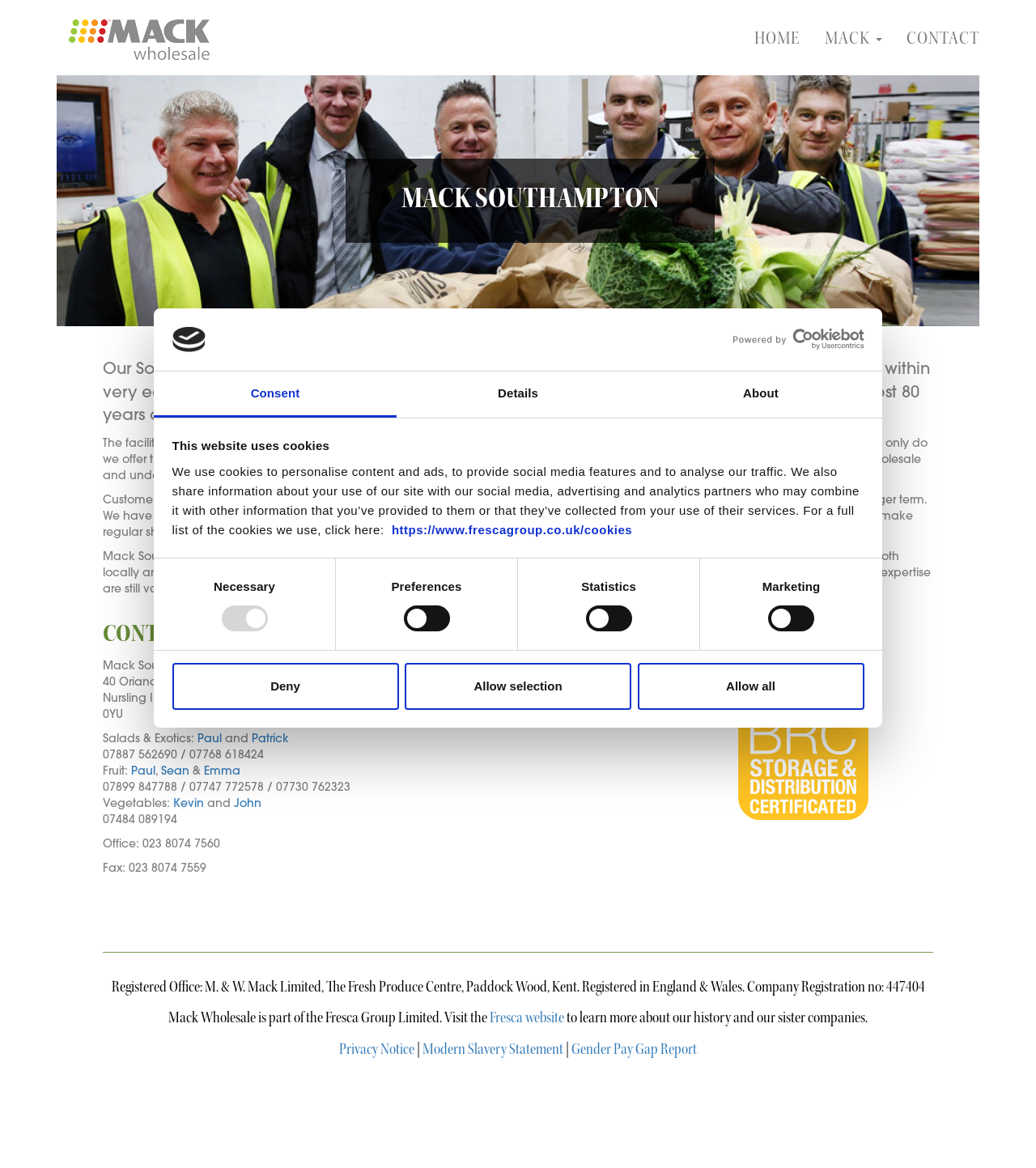Locate the bounding box coordinates of the clickable area needed to fulfill the instruction: "Click the 'Allow selection' button".

[0.391, 0.567, 0.609, 0.607]